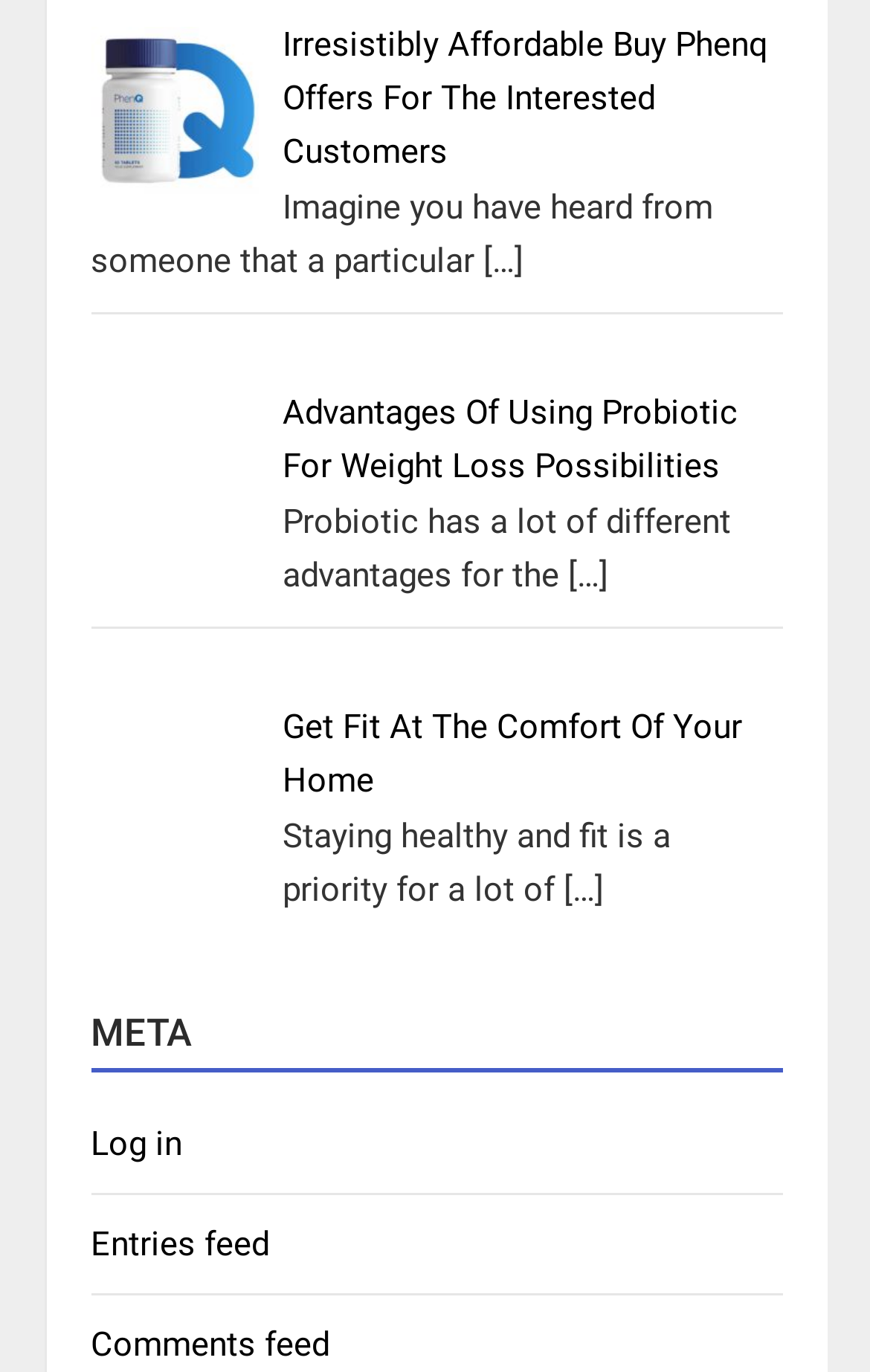Give a concise answer using one word or a phrase to the following question:
What is the position of the 'Log in' link?

Top-left